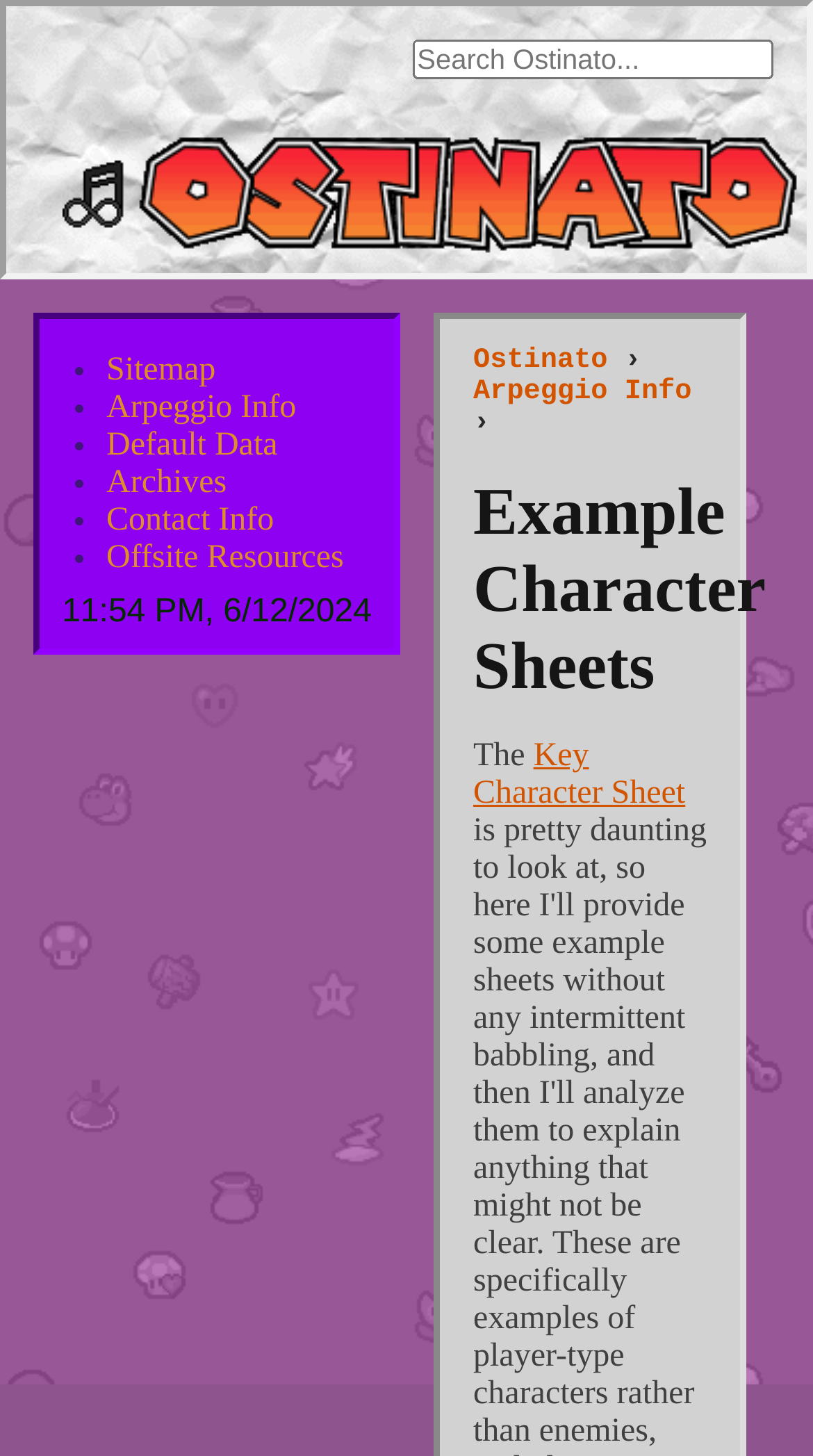Determine the bounding box coordinates for the area you should click to complete the following instruction: "Open the menu".

None